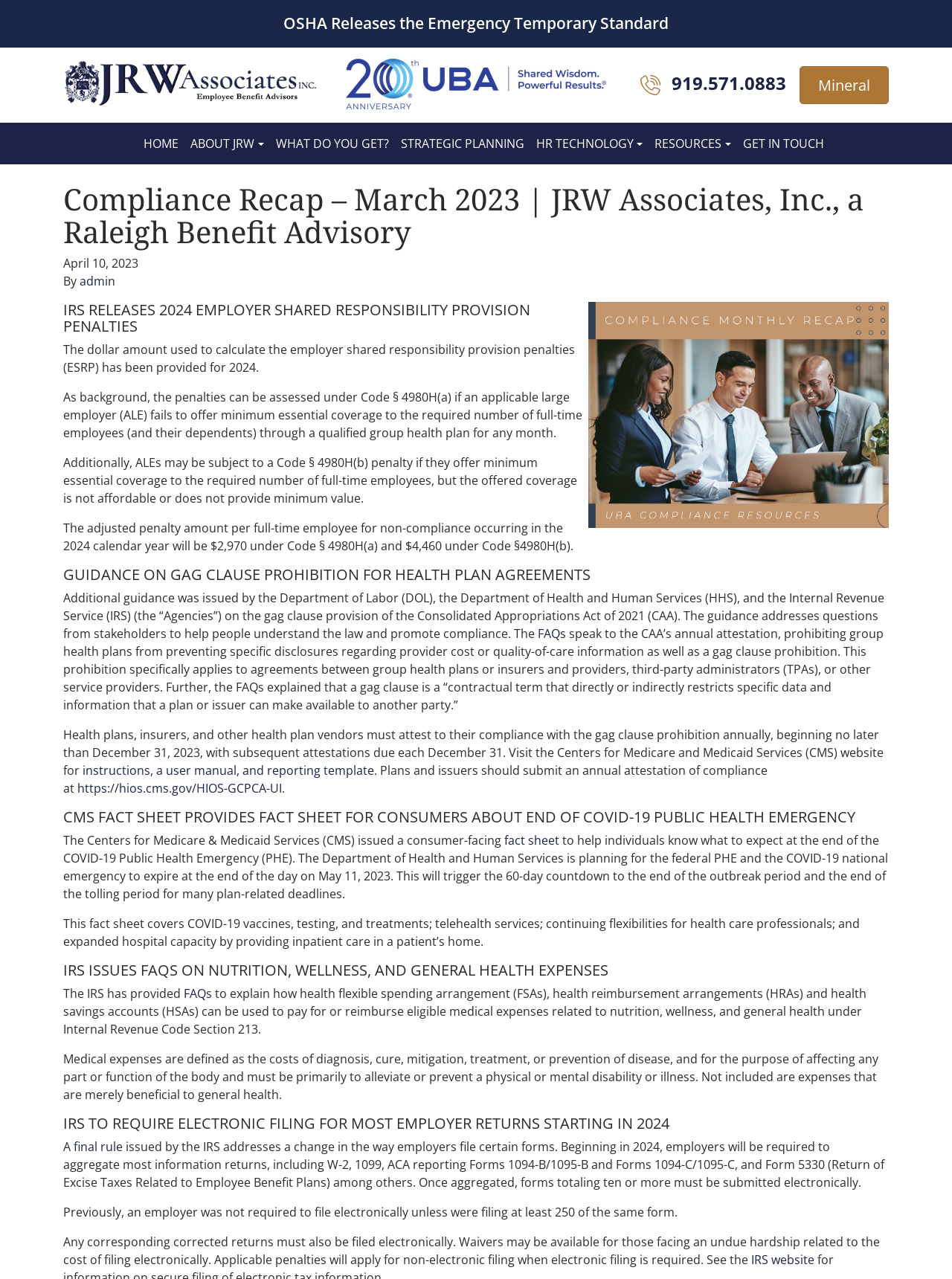Predict the bounding box of the UI element based on this description: "What Do You Get?".

[0.283, 0.1, 0.415, 0.124]